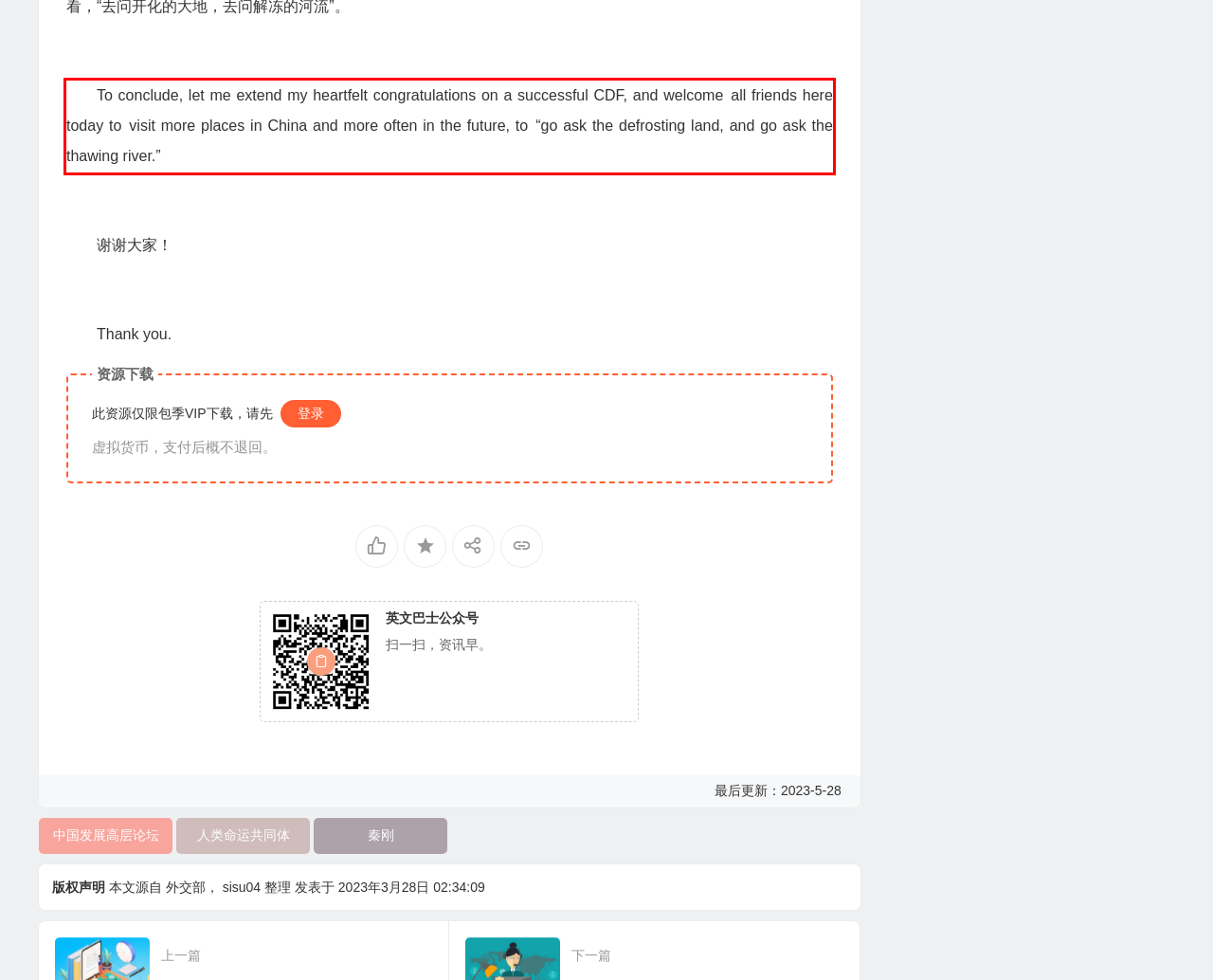Please identify and extract the text from the UI element that is surrounded by a red bounding box in the provided webpage screenshot.

To conclude, let me extend my heartfelt congratulations on a successful CDF, and welcome all friends here today to visit more places in China and more often in the future, to “go ask the defrosting land, and go ask the thawing river.”